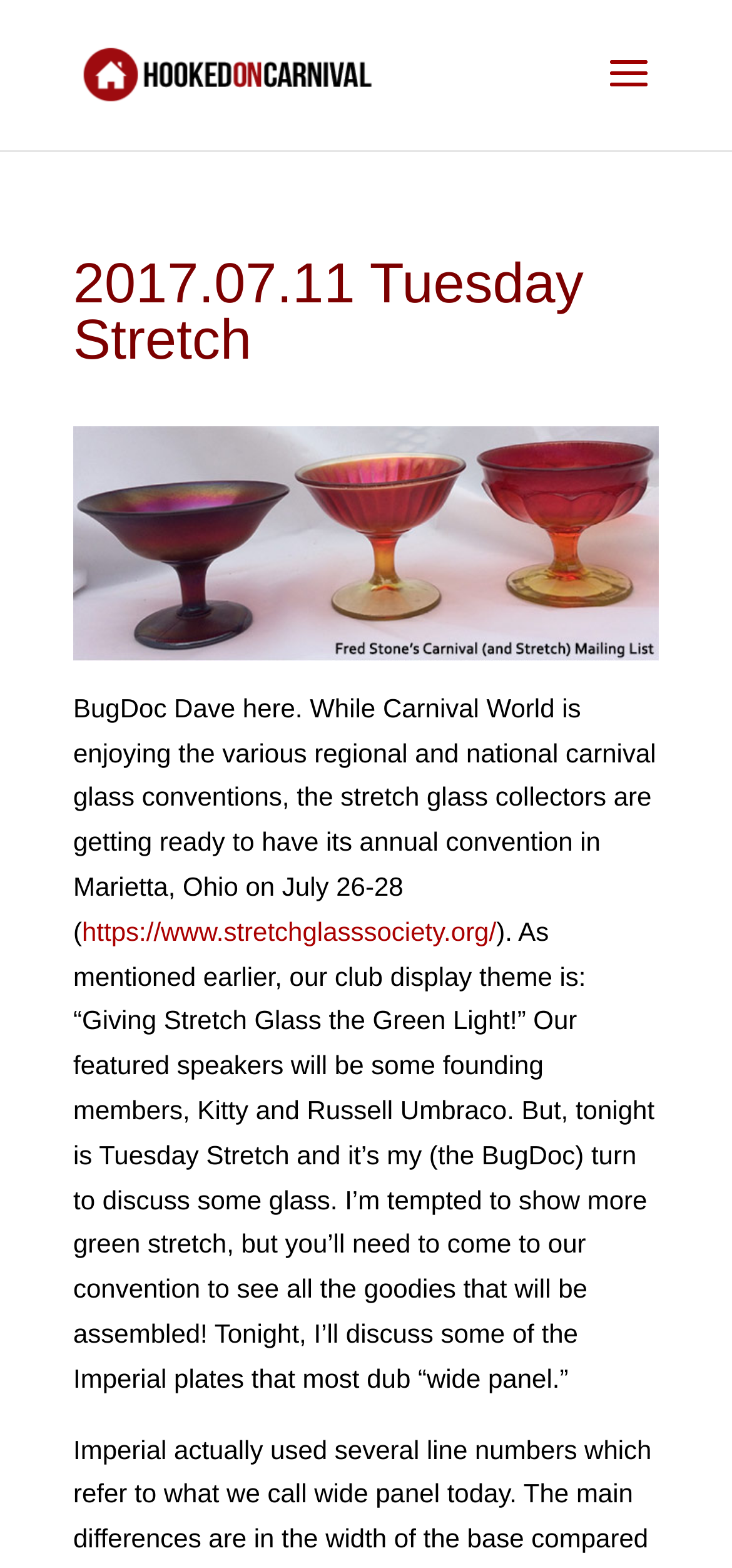Predict the bounding box coordinates for the UI element described as: "alt="Hooked on Carnival"". The coordinates should be four float numbers between 0 and 1, presented as [left, top, right, bottom].

[0.11, 0.037, 0.51, 0.056]